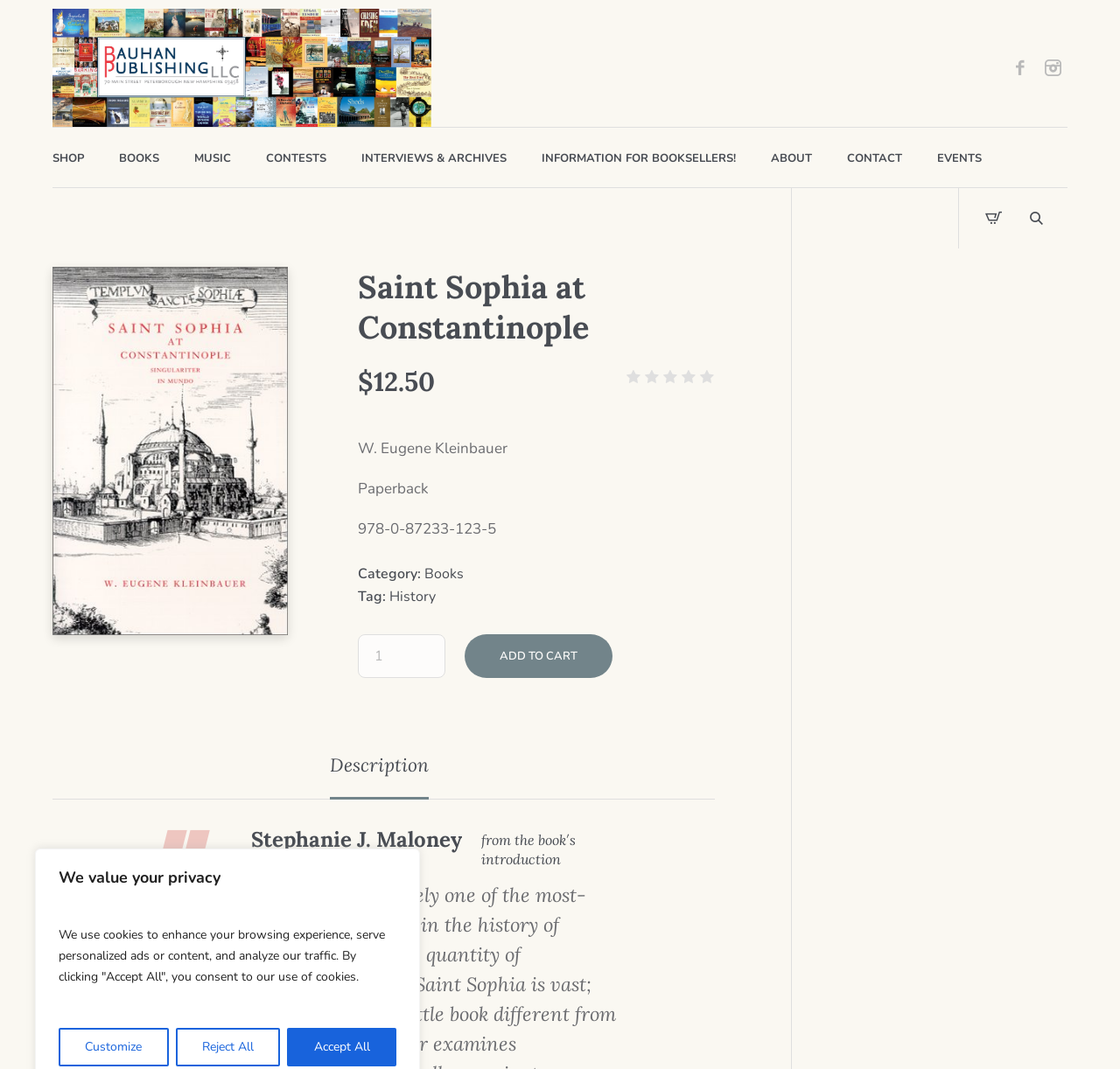What is the price of the book? Look at the image and give a one-word or short phrase answer.

$12.50